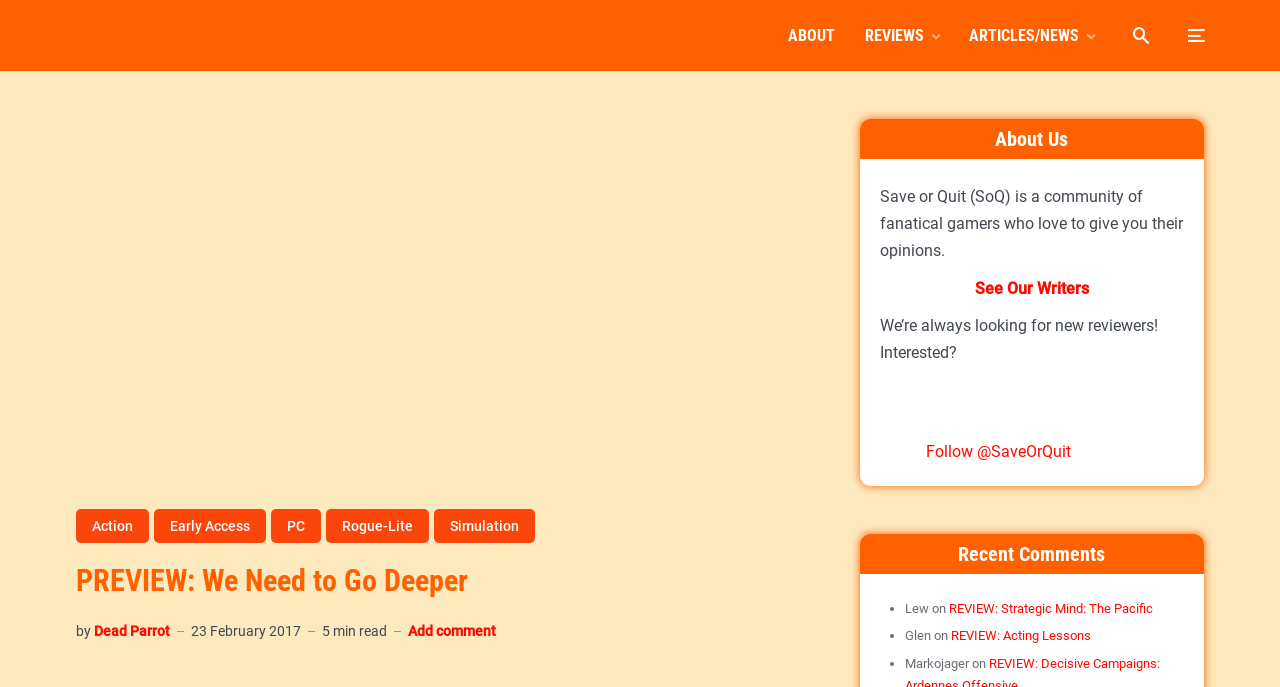Determine the main text heading of the webpage and provide its content.

PREVIEW: We Need to Go Deeper